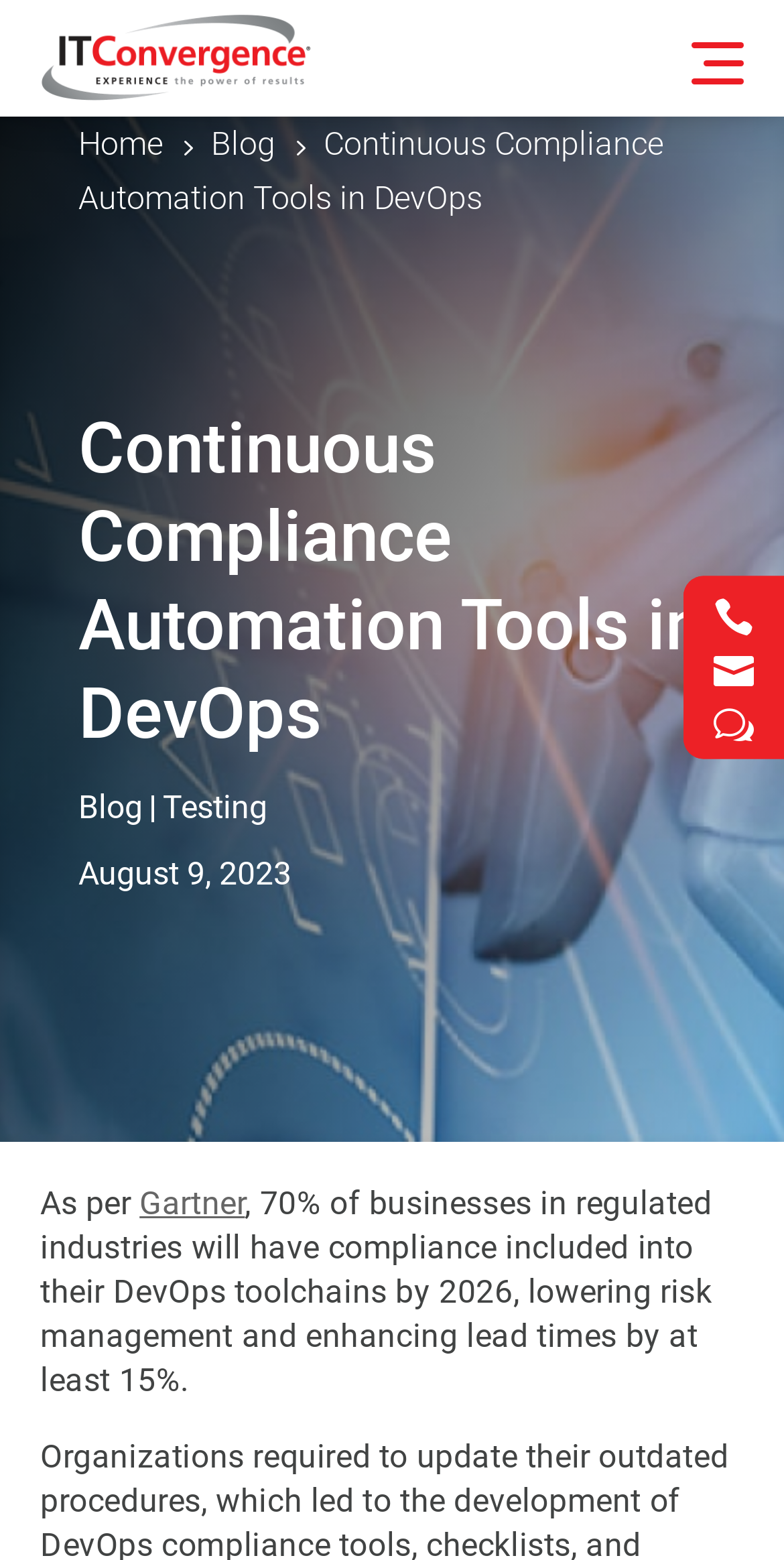Based on the image, provide a detailed and complete answer to the question: 
What is the source of the compliance statistic?

The source of the compliance statistic mentioned in the article is Gartner, a well-known research and advisory company. The statistic is quoted as 'As per Gartner, 70% of businesses in regulated industries will have compliance included into their DevOps toolchains by 2026...'.